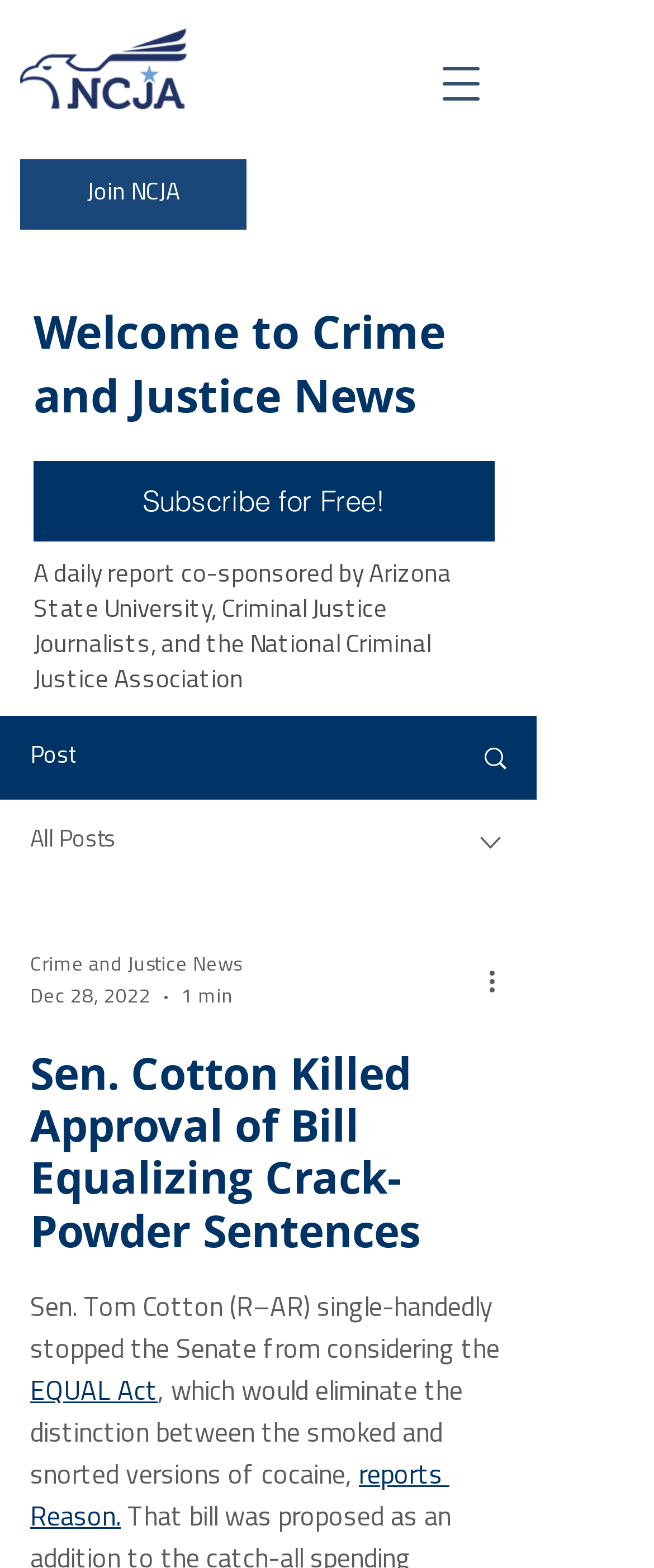Locate the bounding box coordinates of the region to be clicked to comply with the following instruction: "Read the post". The coordinates must be four float numbers between 0 and 1, in the form [left, top, right, bottom].

[0.695, 0.458, 0.818, 0.509]